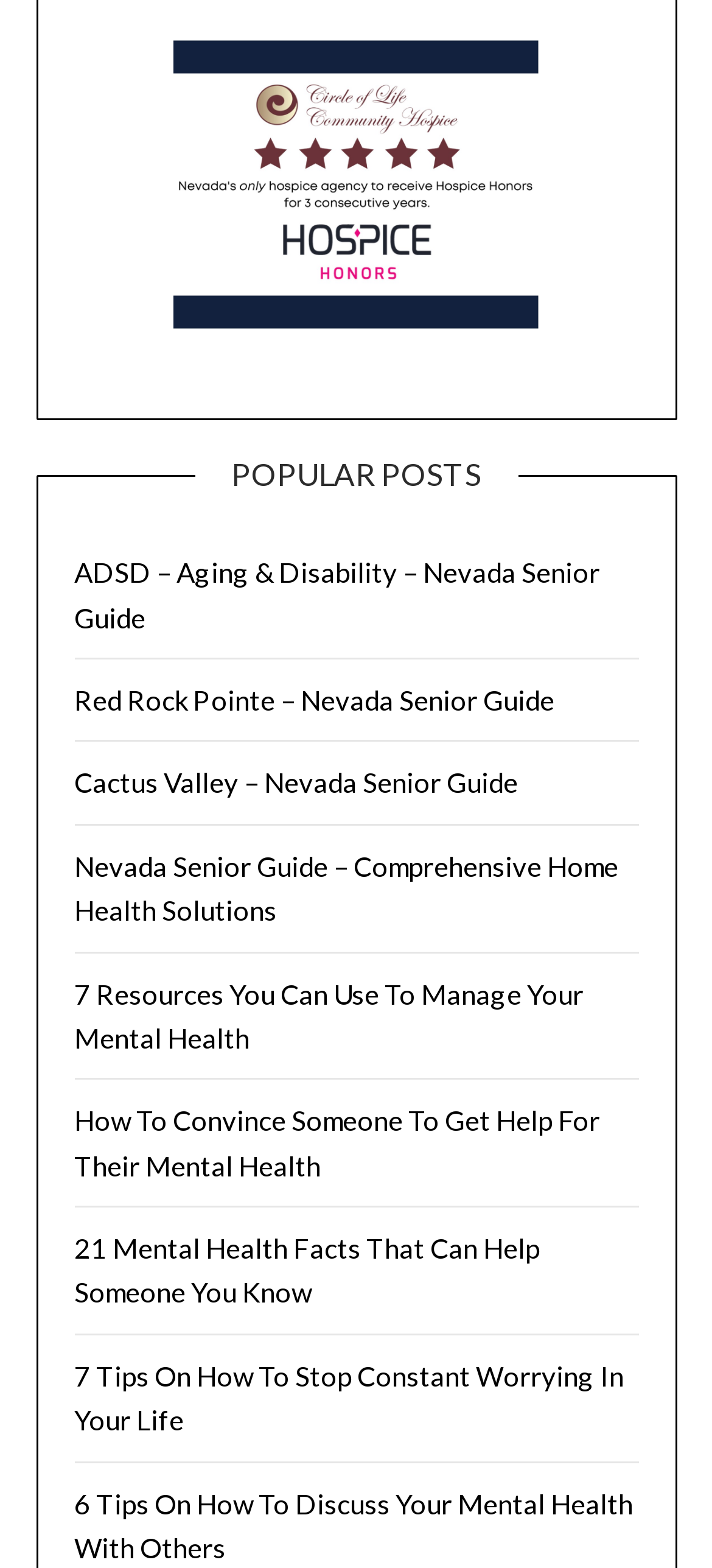Answer briefly with one word or phrase:
What is the category of posts listed?

Popular Posts